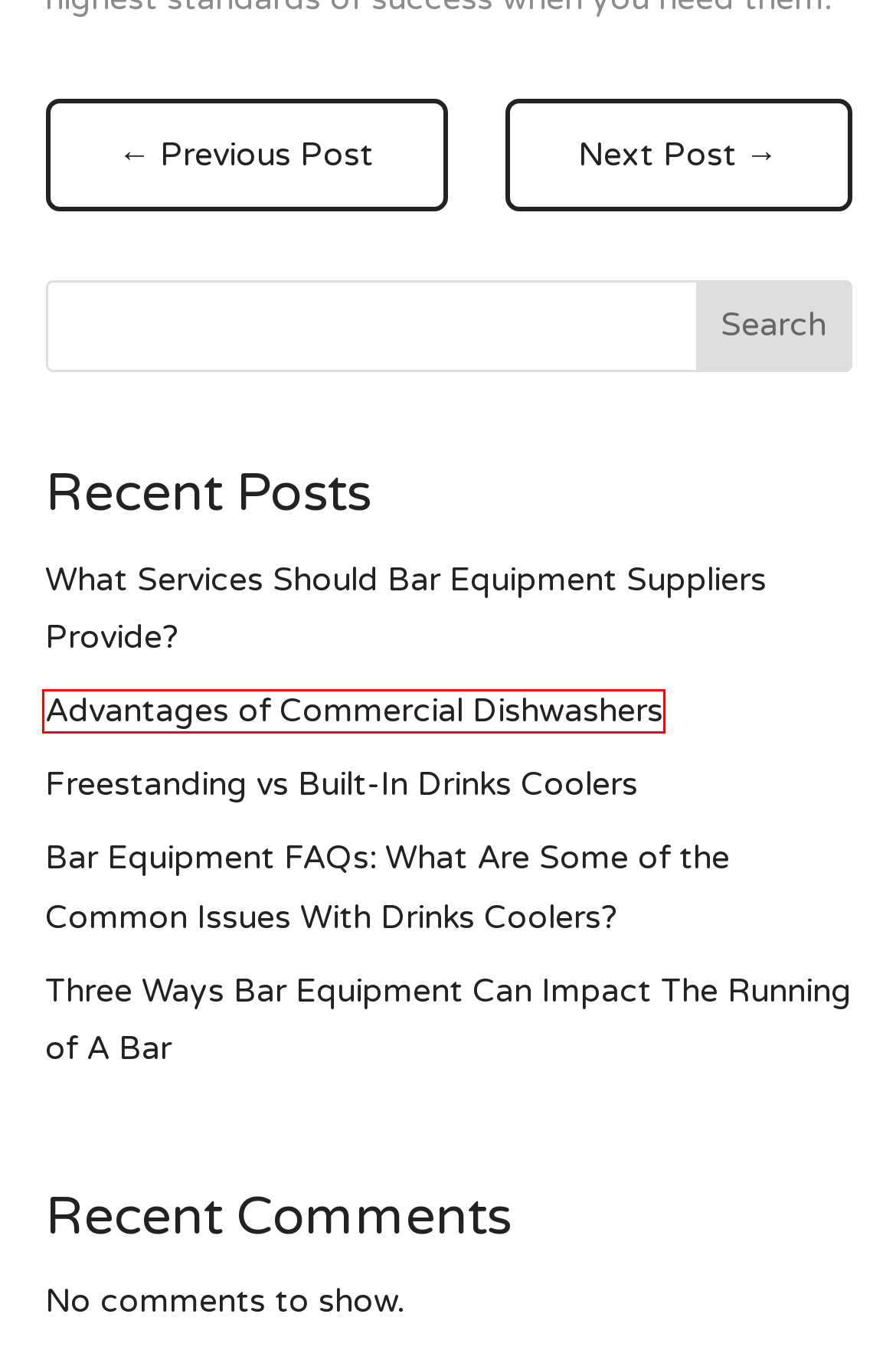You are given a screenshot of a webpage with a red rectangle bounding box around a UI element. Select the webpage description that best matches the new webpage after clicking the element in the bounding box. Here are the candidates:
A. Web Design in Oldham, Manchester | Website Designers
B. Affordable and Adaptable - DK Services
C. A Sublime Second Hand Service as a Bar Equipment Suppliers
D. Three ways Bar Equipment can impact the running of a Bar
E. Bar Equipment FAQs: What Are Some of the Common Issues With Drinks Coolers?
F. Freestanding Vs Built in Drinks Coolers
G. Advantages of Commercial Dishwashers - DK Services
H. What Services Should Bar Equipment Suppliers Provide? - DK Services

G